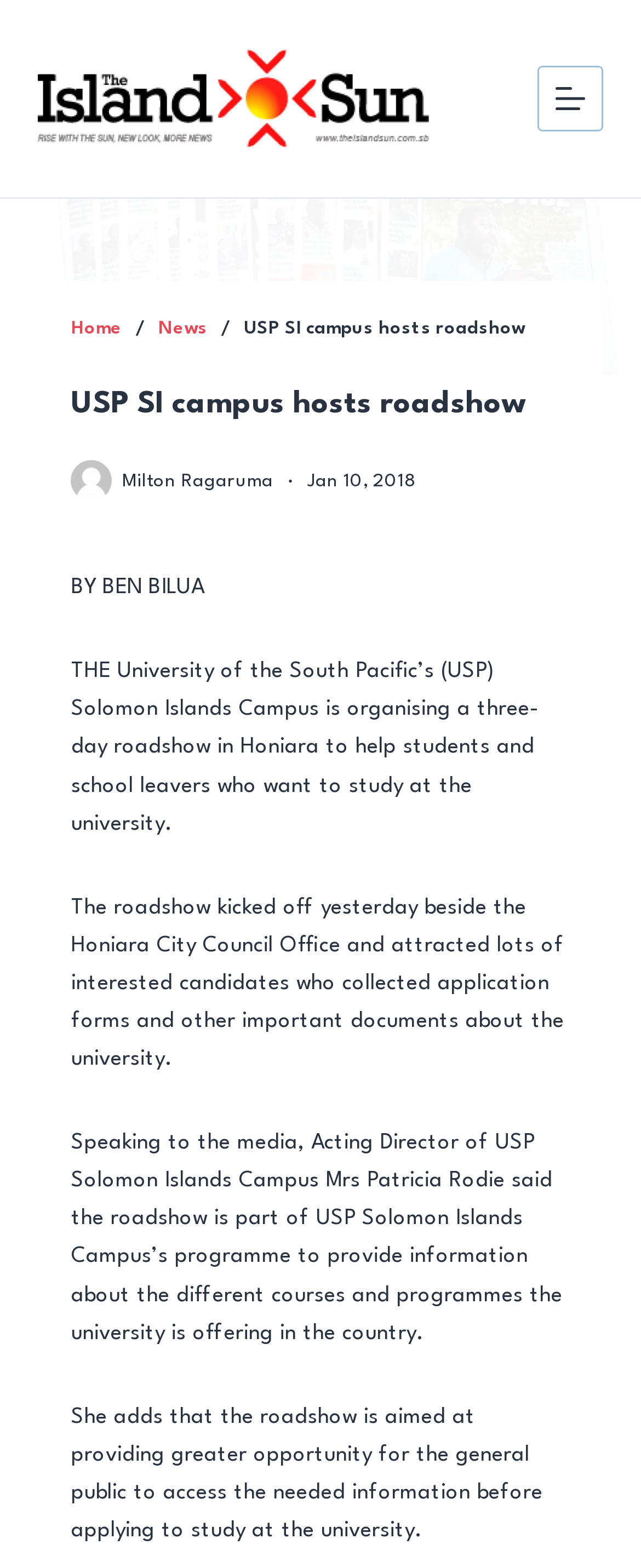Who is the author of the article?
Refer to the image and provide a concise answer in one word or phrase.

Ben Bilua